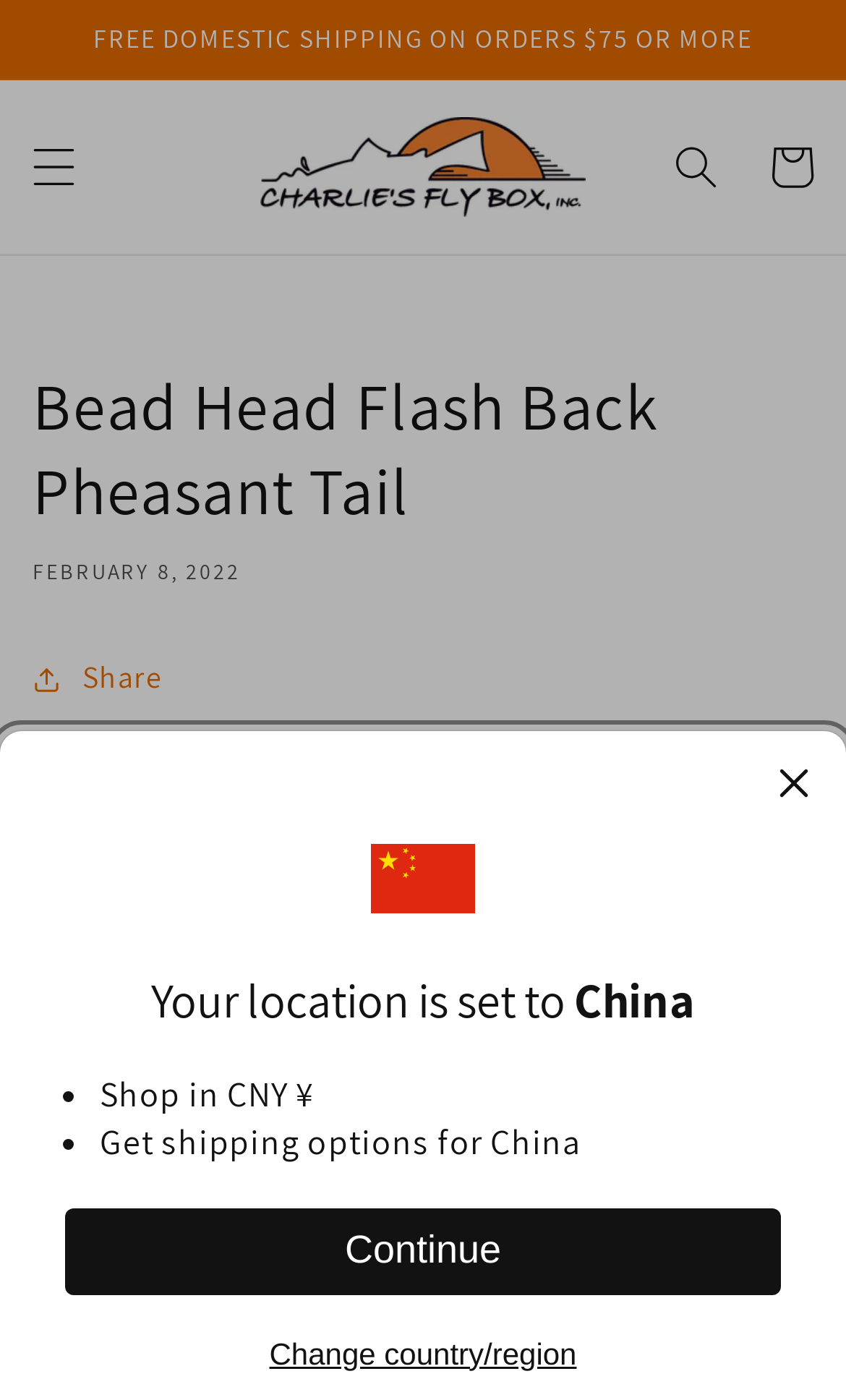What is the minimum order amount for free domestic shipping?
Give a thorough and detailed response to the question.

The minimum order amount for free domestic shipping is $75, as stated in the announcement section of the webpage, which says 'FREE DOMESTIC SHIPPING ON ORDERS $75 OR MORE'.